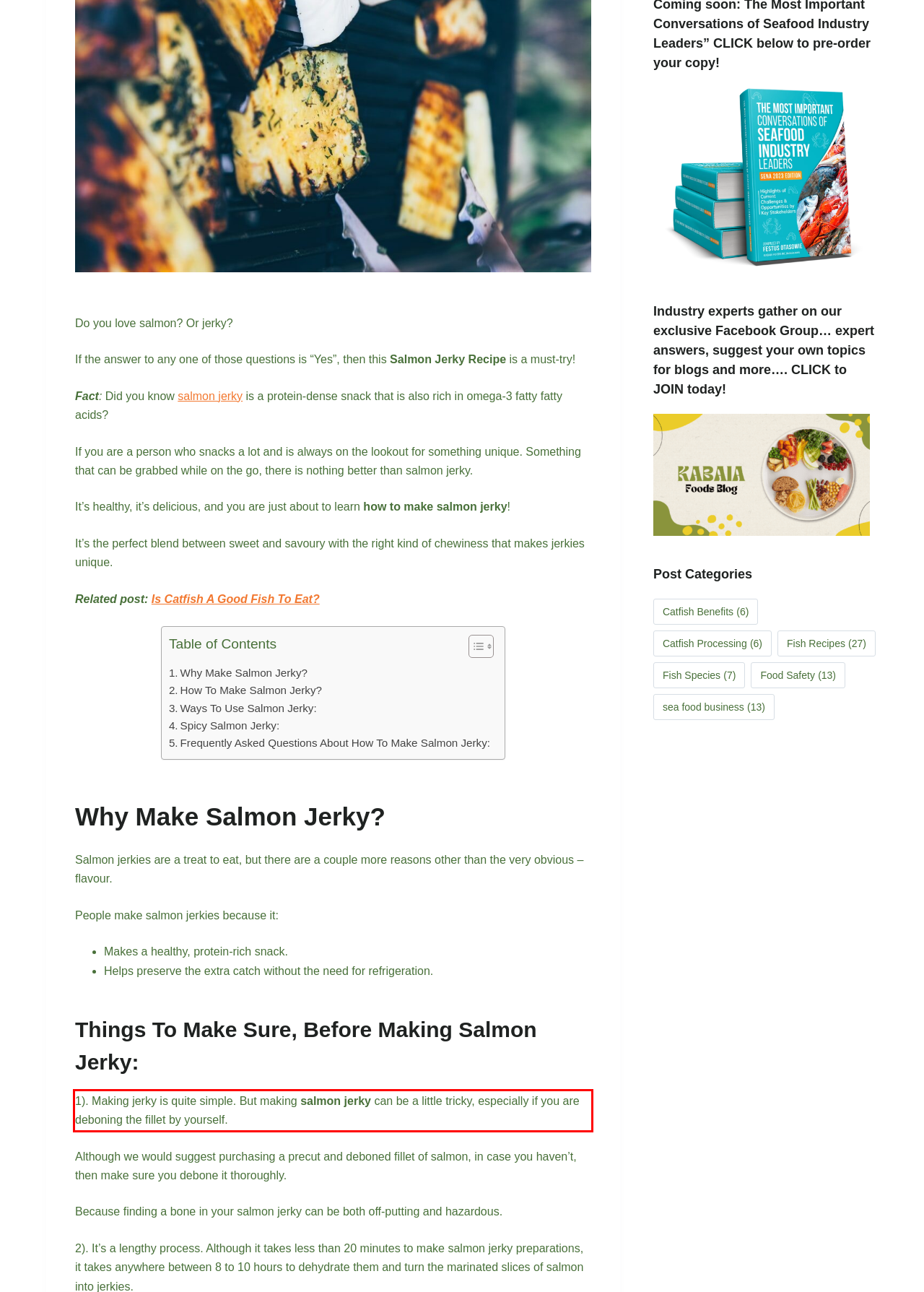Given the screenshot of a webpage, identify the red rectangle bounding box and recognize the text content inside it, generating the extracted text.

1). Making jerky is quite simple. But making salmon jerky can be a little tricky, especially if you are deboning the fillet by yourself.